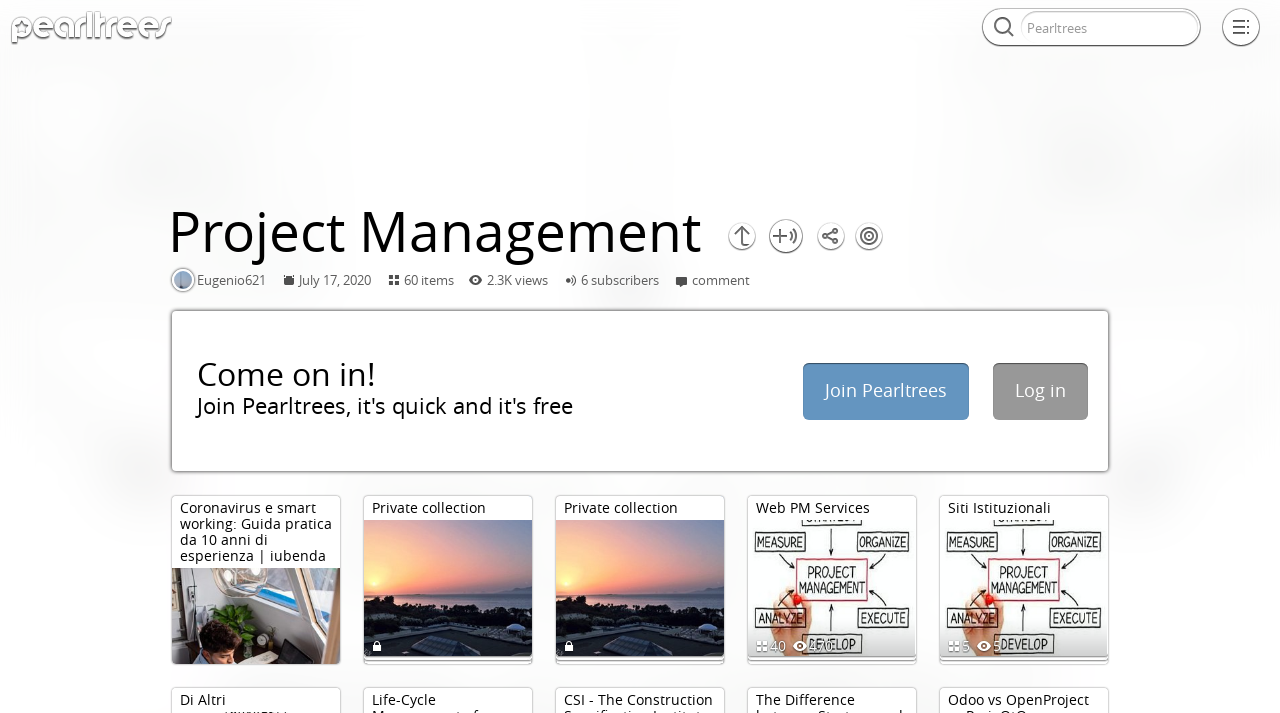What is the name of the private collection?
Please provide a single word or phrase as the answer based on the screenshot.

Coronavirus e smart working: Guida pratica da 10 anni di esperienza